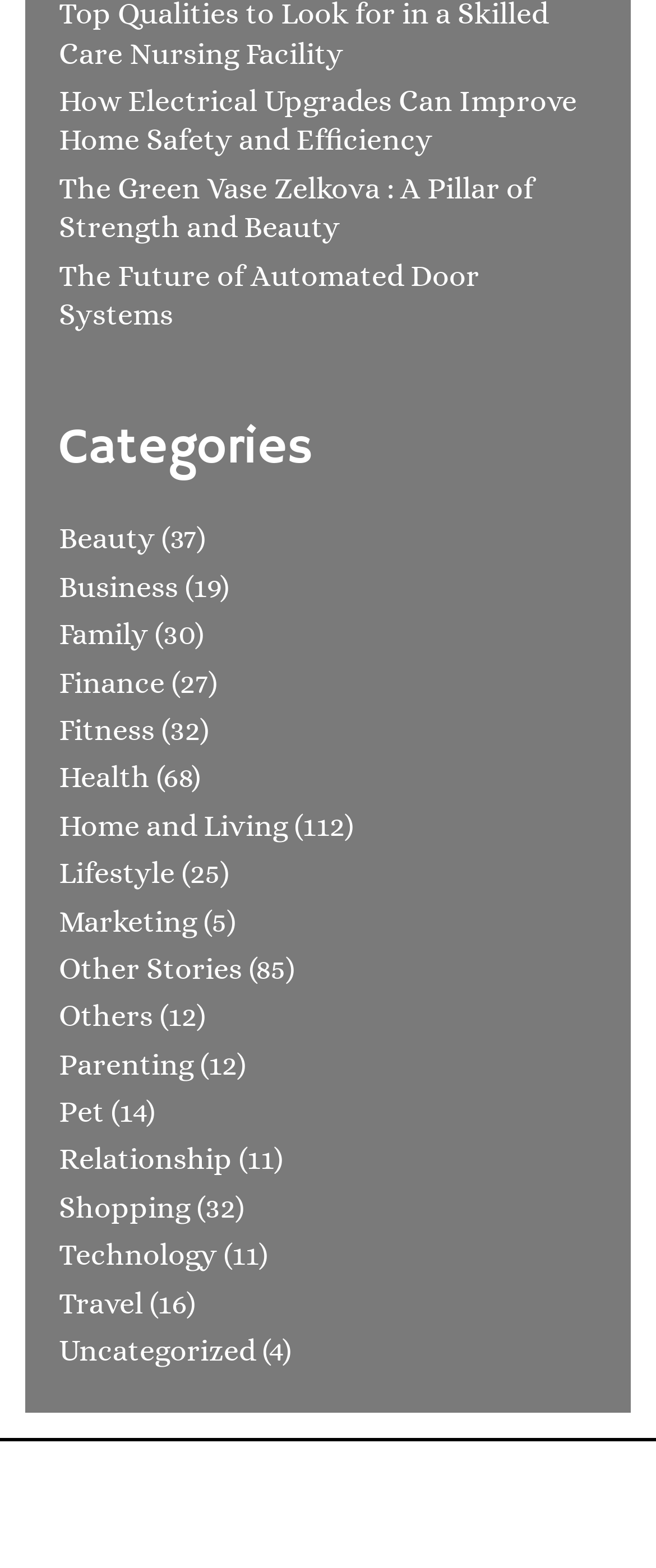Find the bounding box coordinates of the element's region that should be clicked in order to follow the given instruction: "Check out the stories about Travel". The coordinates should consist of four float numbers between 0 and 1, i.e., [left, top, right, bottom].

[0.09, 0.82, 0.218, 0.842]